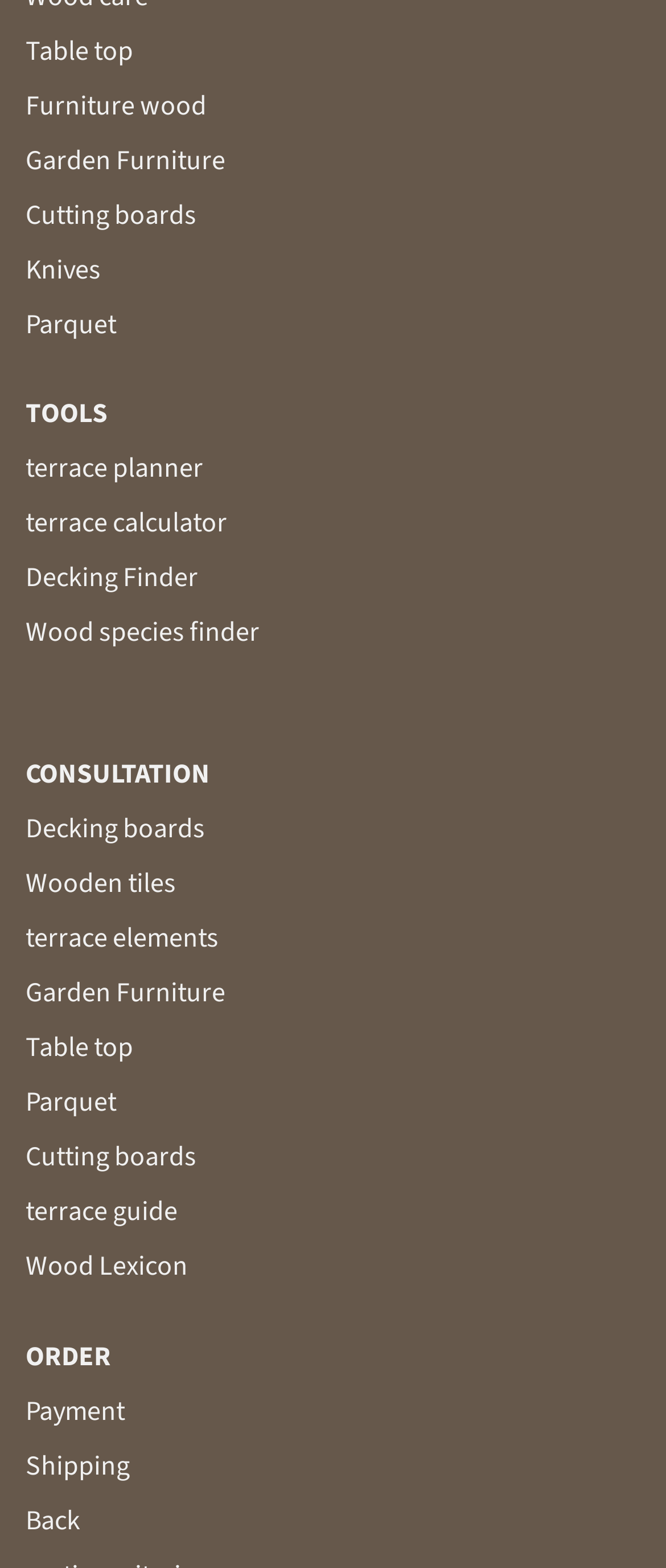Determine the bounding box coordinates for the element that should be clicked to follow this instruction: "Click Learn More". The coordinates should be given as four float numbers between 0 and 1, in the format [left, top, right, bottom].

None